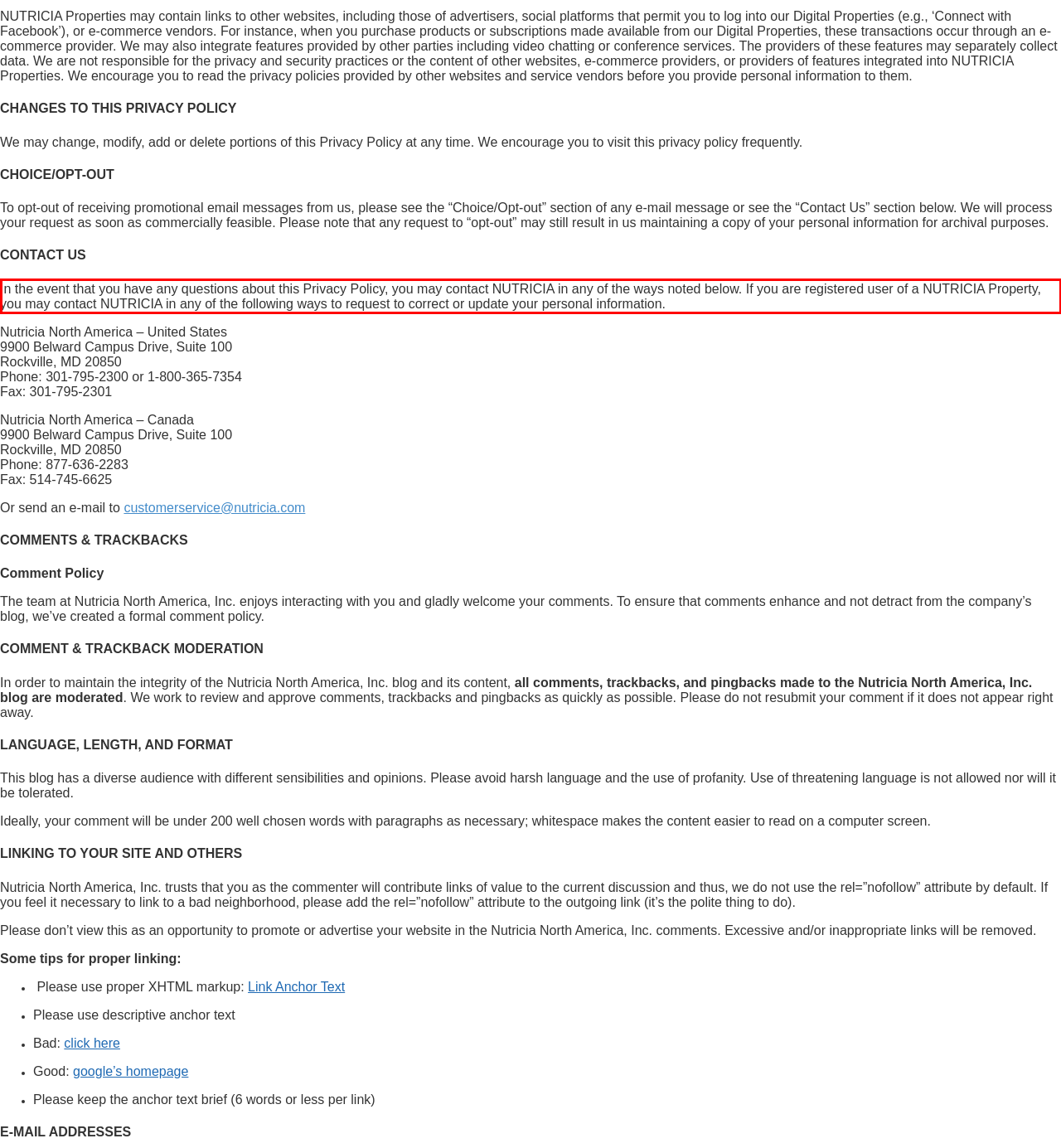There is a UI element on the webpage screenshot marked by a red bounding box. Extract and generate the text content from within this red box.

In the event that you have any questions about this Privacy Policy, you may contact NUTRICIA in any of the ways noted below. If you are registered user of a NUTRICIA Property, you may contact NUTRICIA in any of the following ways to request to correct or update your personal information.